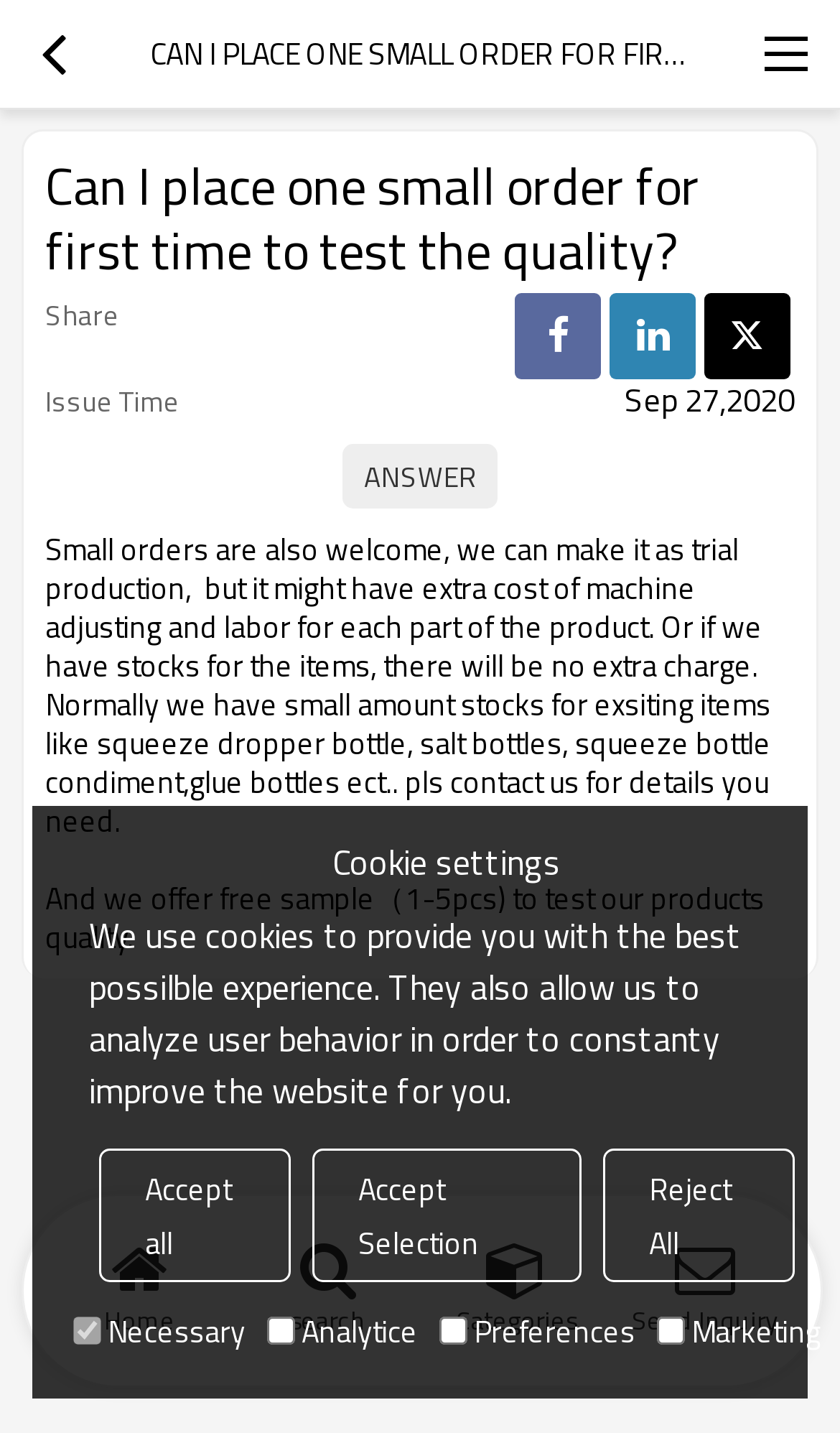Locate the bounding box coordinates of the clickable area to execute the instruction: "Click the main navigation button". Provide the coordinates as four float numbers between 0 and 1, represented as [left, top, right, bottom].

[0.872, 0.0, 1.0, 0.075]